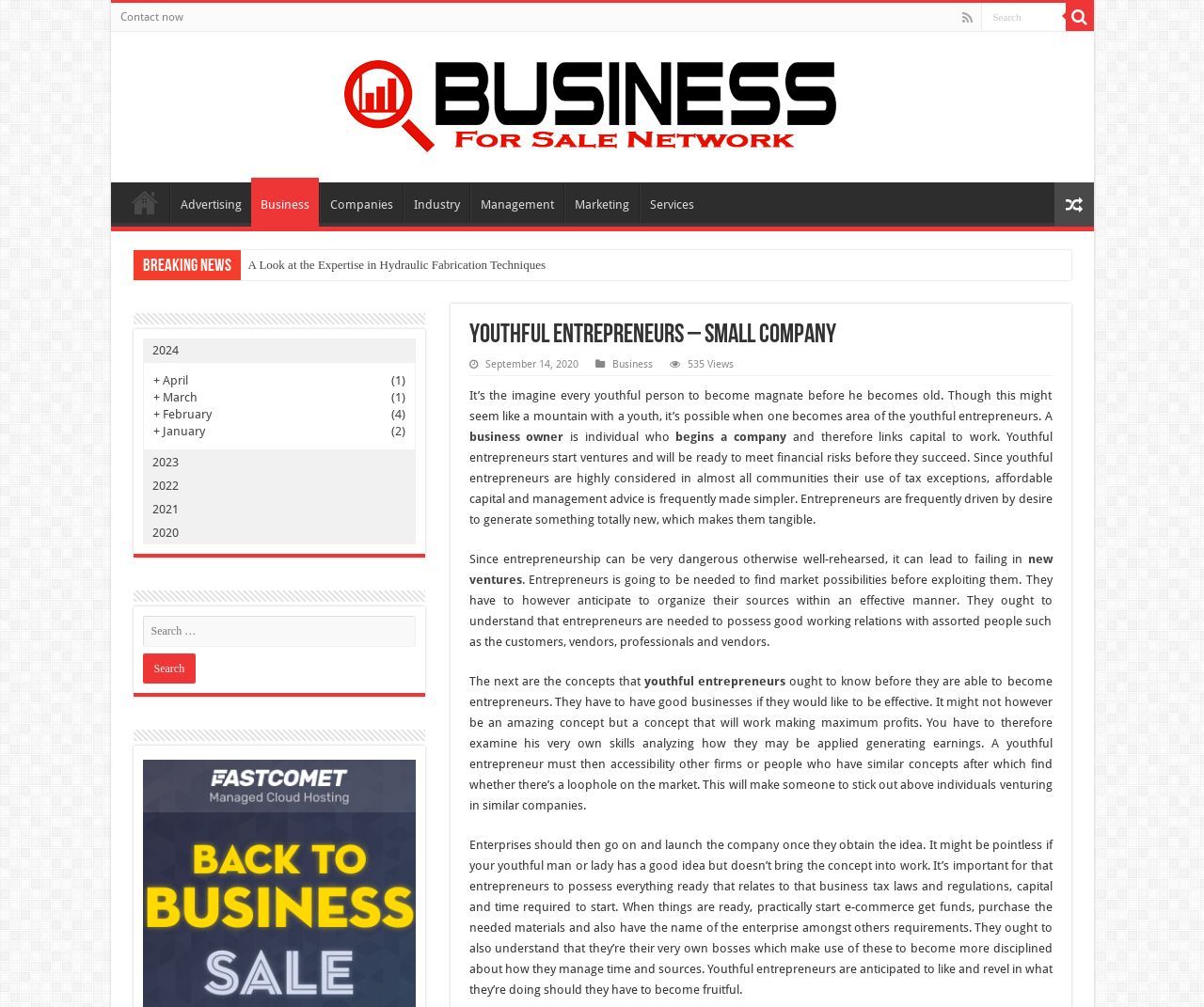Locate the bounding box coordinates of the region to be clicked to comply with the following instruction: "Go to Home page". The coordinates must be four float numbers between 0 and 1, in the form [left, top, right, bottom].

[0.1, 0.181, 0.14, 0.22]